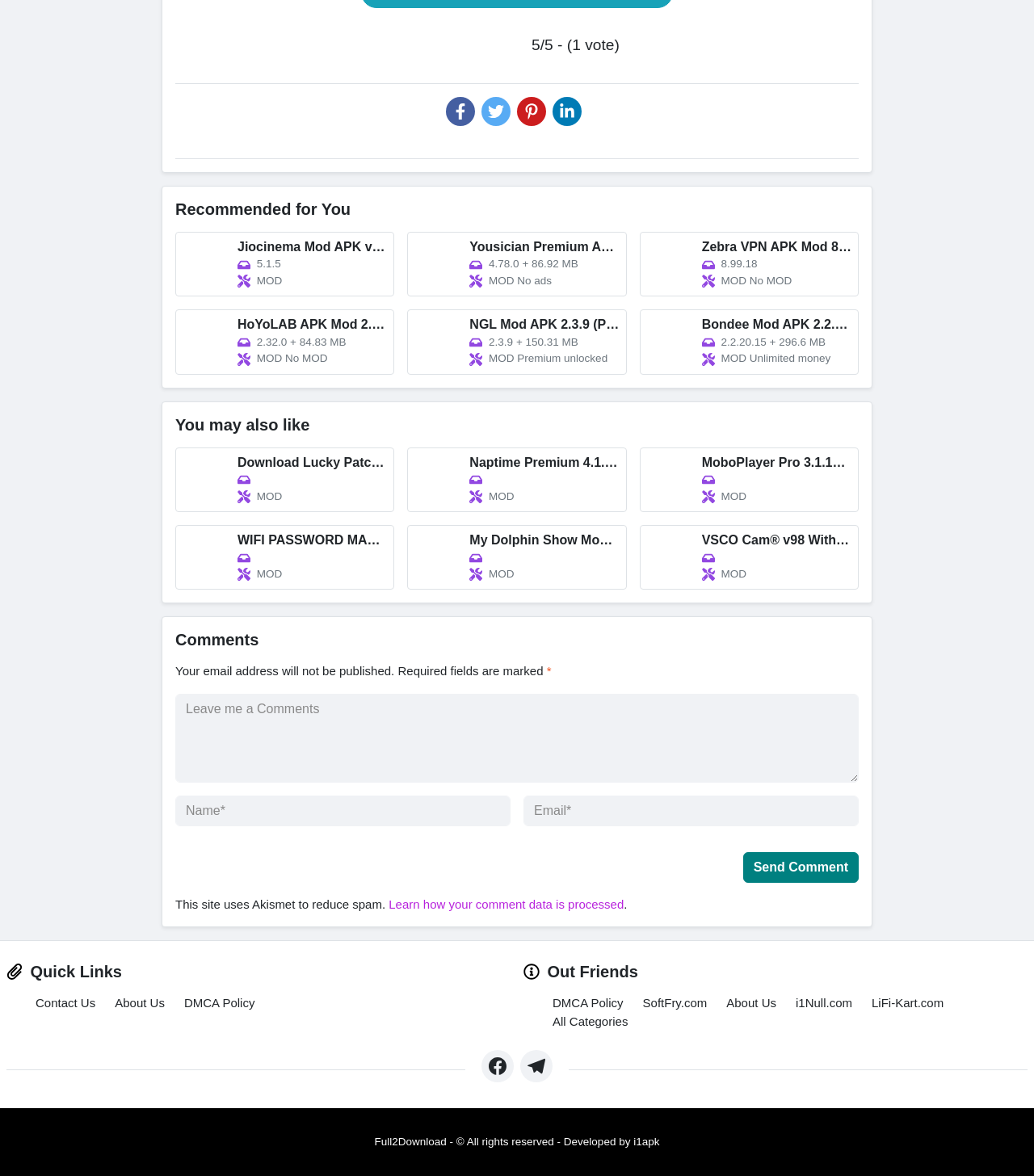Kindly determine the bounding box coordinates for the clickable area to achieve the given instruction: "Check NGL Mod APK details".

[0.394, 0.263, 0.606, 0.319]